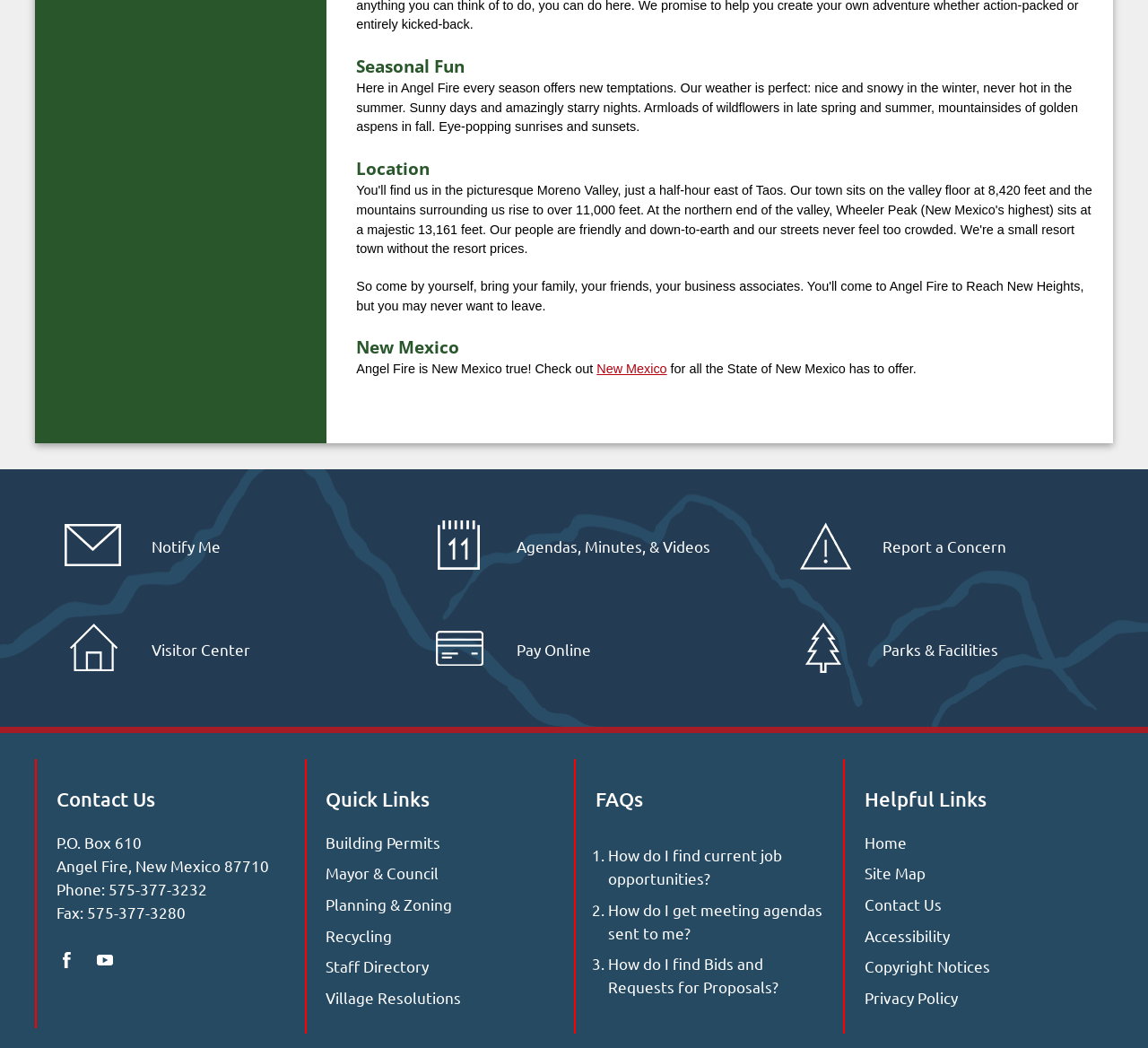Find the bounding box coordinates for the UI element that matches this description: "Parks & Facilities".

[0.659, 0.571, 0.978, 0.669]